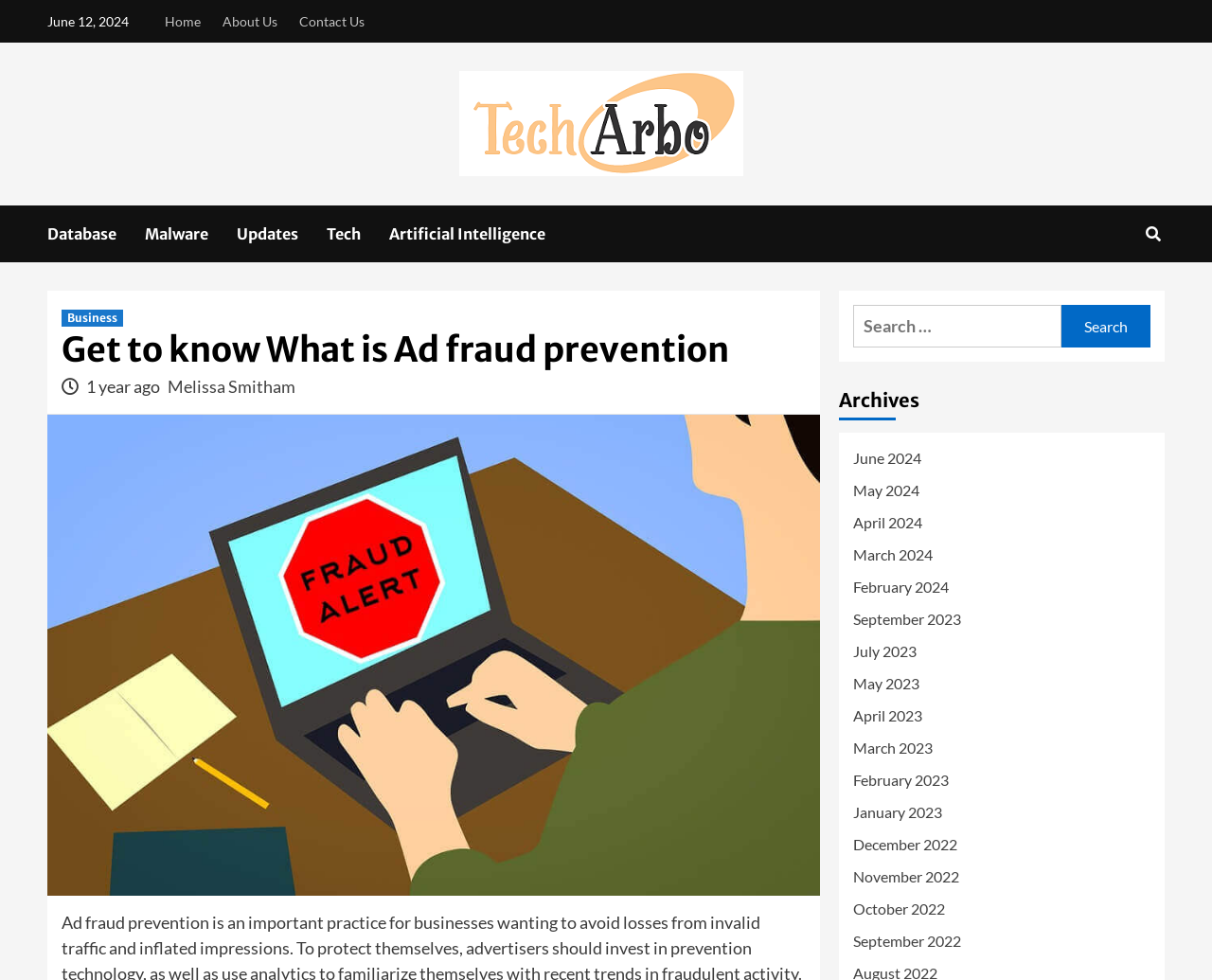Generate a detailed explanation of the webpage's features and information.

This webpage is about ad fraud prevention, with a focus on educating readers about the topic. At the top left, there is a date "June 12, 2024" displayed. Below it, there is a navigation menu with links to "Home", "About Us", "Contact Us", and "Tech Arbo", which also has an accompanying image. 

On the top right, there are several links to different categories, including "Database", "Malware", "Updates", "Tech", and "Artificial Intelligence". Next to these links, there is a search bar with a search button and a placeholder text "Search for:". 

The main content of the webpage is divided into two sections. On the left, there is a heading "Get to know What is Ad fraud prevention" followed by a subheading "1 year ago" and an author name "Melissa Smitham". 

On the right, there is a section titled "Archives" with links to various months and years, ranging from June 2024 to September 2022. There is also a search icon at the top right corner of the page.